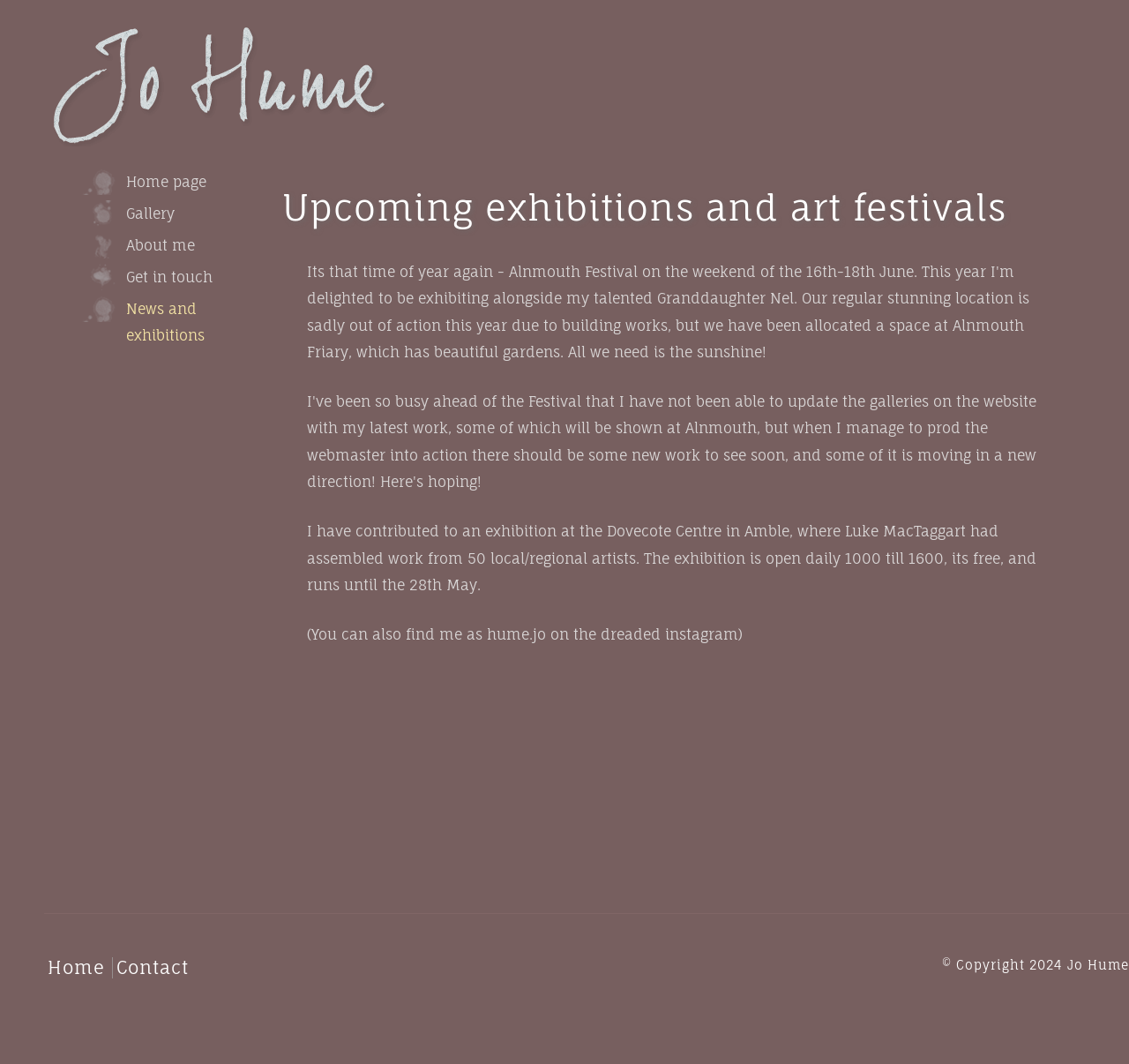Please provide a brief answer to the following inquiry using a single word or phrase:
How many navigation links are there?

5